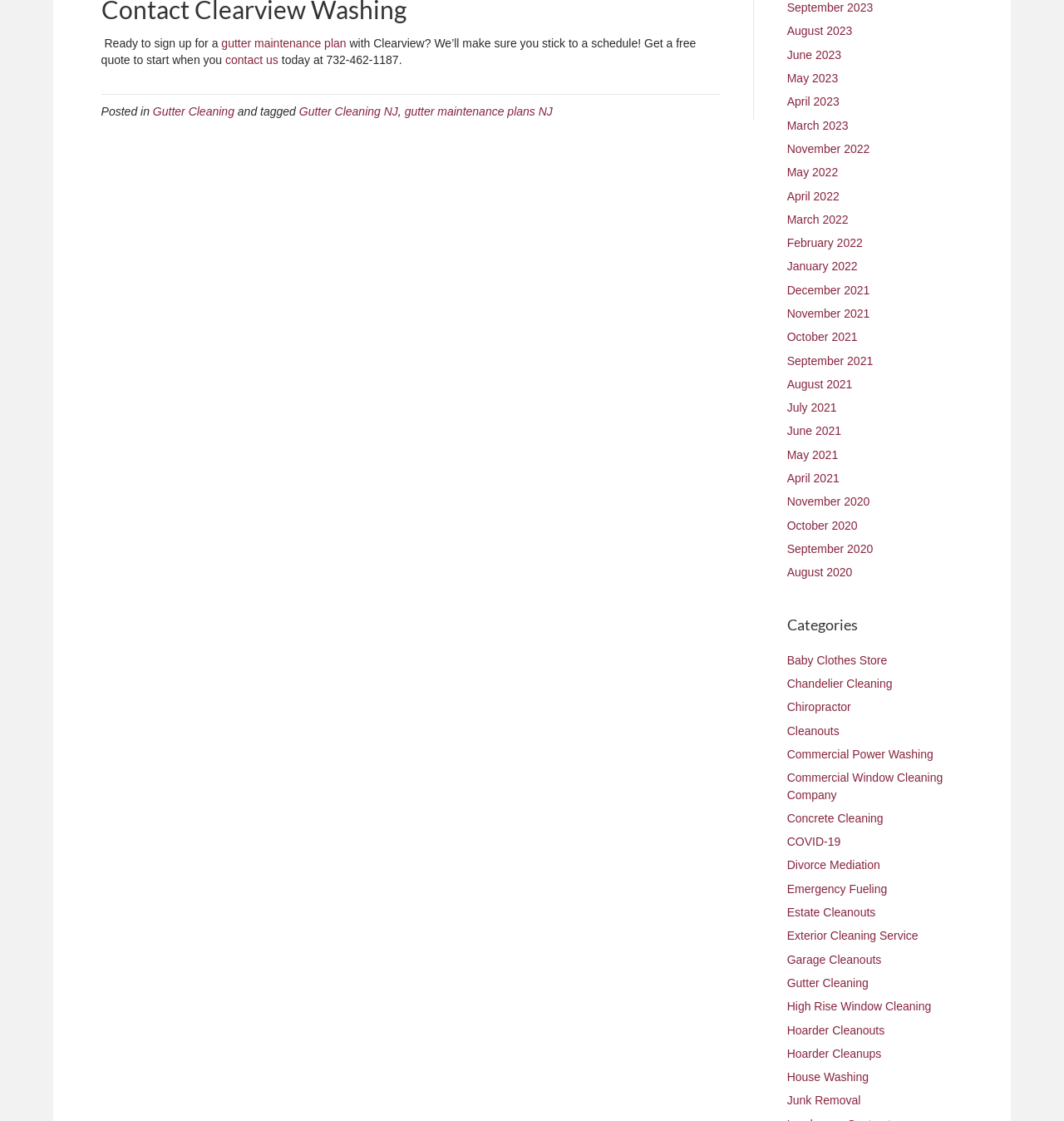What is the phone number to contact? Look at the image and give a one-word or short phrase answer.

732-462-1187